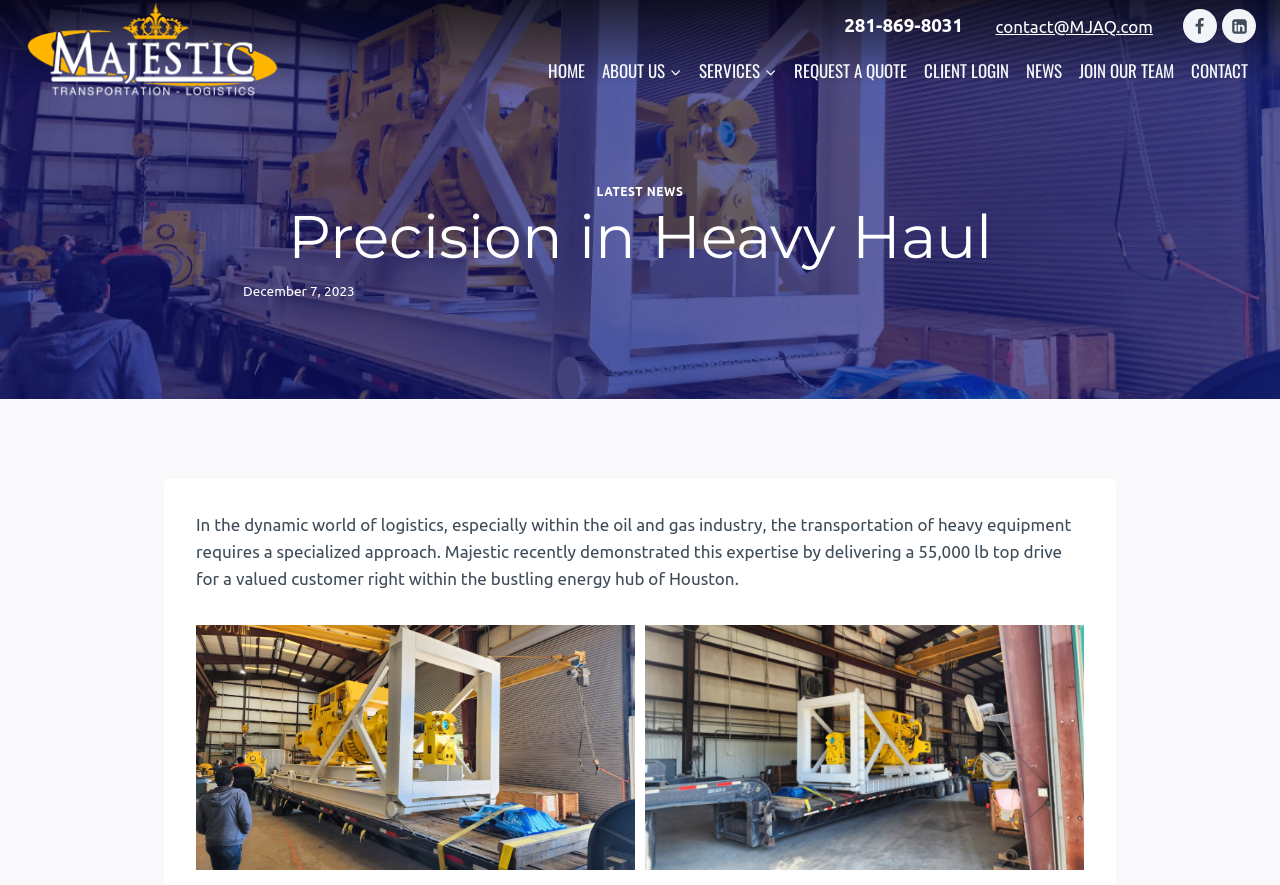Locate the heading on the webpage and return its text.

Precision in Heavy Haul